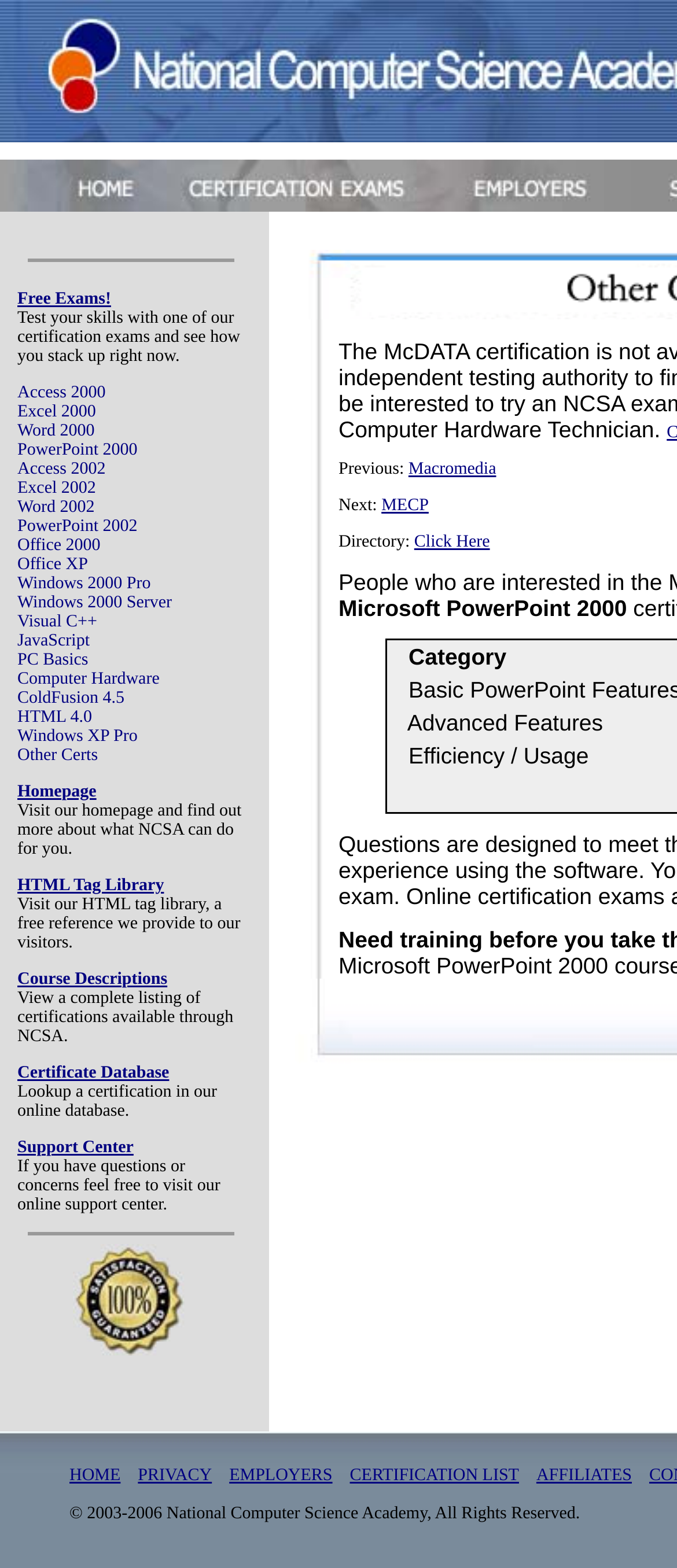Please find the bounding box coordinates of the clickable region needed to complete the following instruction: "View course descriptions". The bounding box coordinates must consist of four float numbers between 0 and 1, i.e., [left, top, right, bottom].

[0.026, 0.619, 0.247, 0.631]